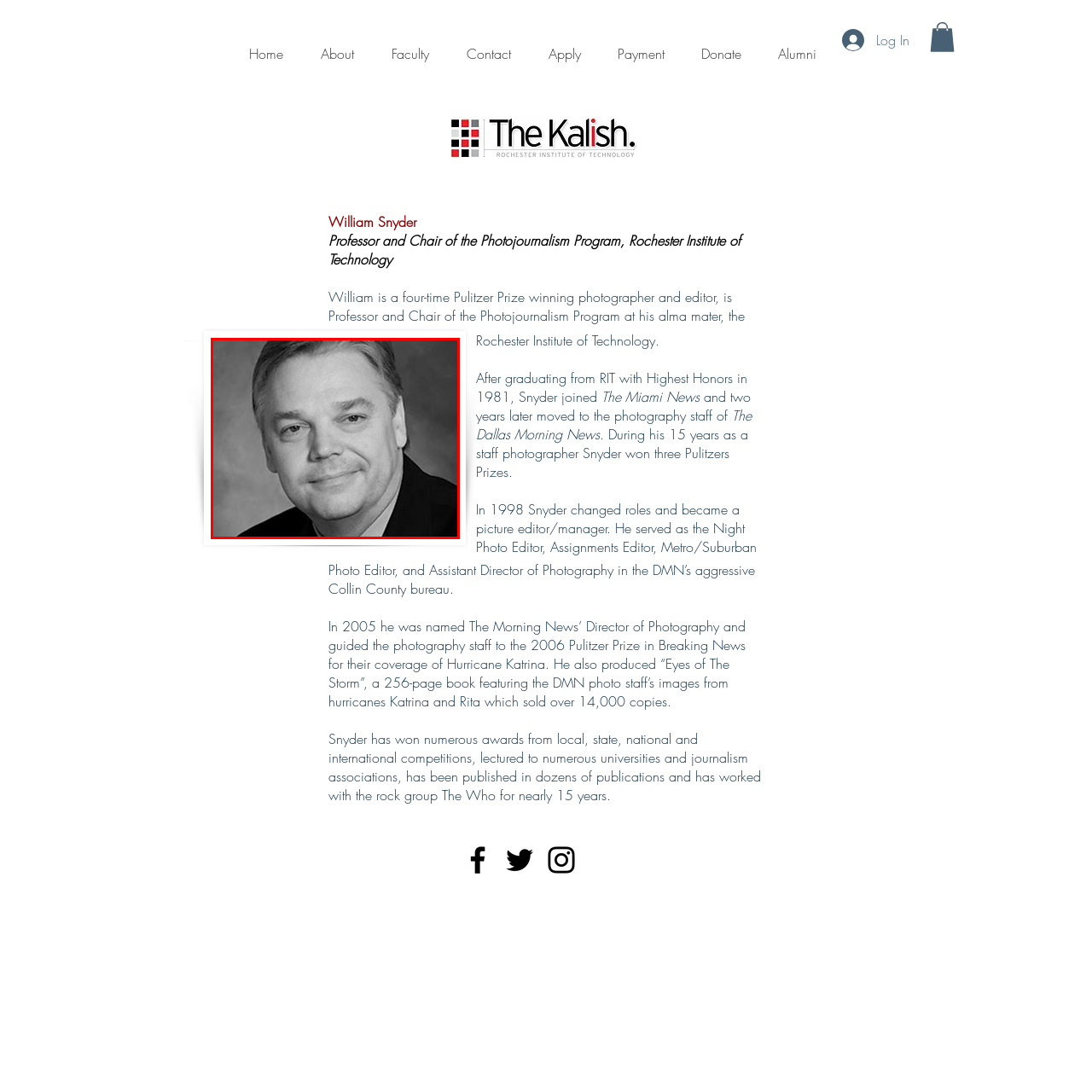How many Pulitzer Prizes has William Snyder won?
Look at the image inside the red bounding box and craft a detailed answer using the visual details you can see.

According to the caption, William Snyder has won multiple Pulitzer Prizes throughout his career, but the exact number is not specified.